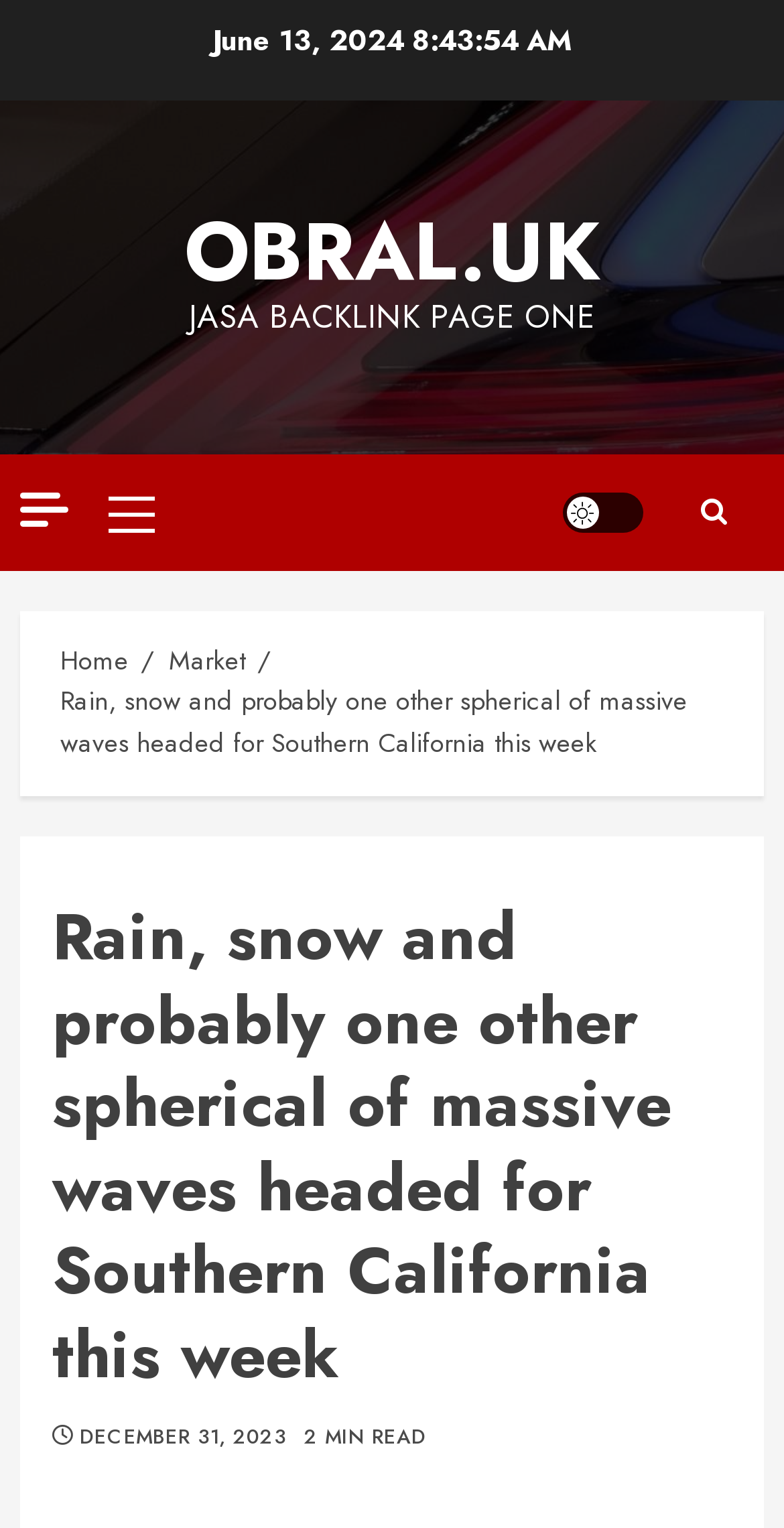Identify the bounding box coordinates of the section to be clicked to complete the task described by the following instruction: "Toggle Light/Dark Button". The coordinates should be four float numbers between 0 and 1, formatted as [left, top, right, bottom].

[0.718, 0.322, 0.821, 0.348]